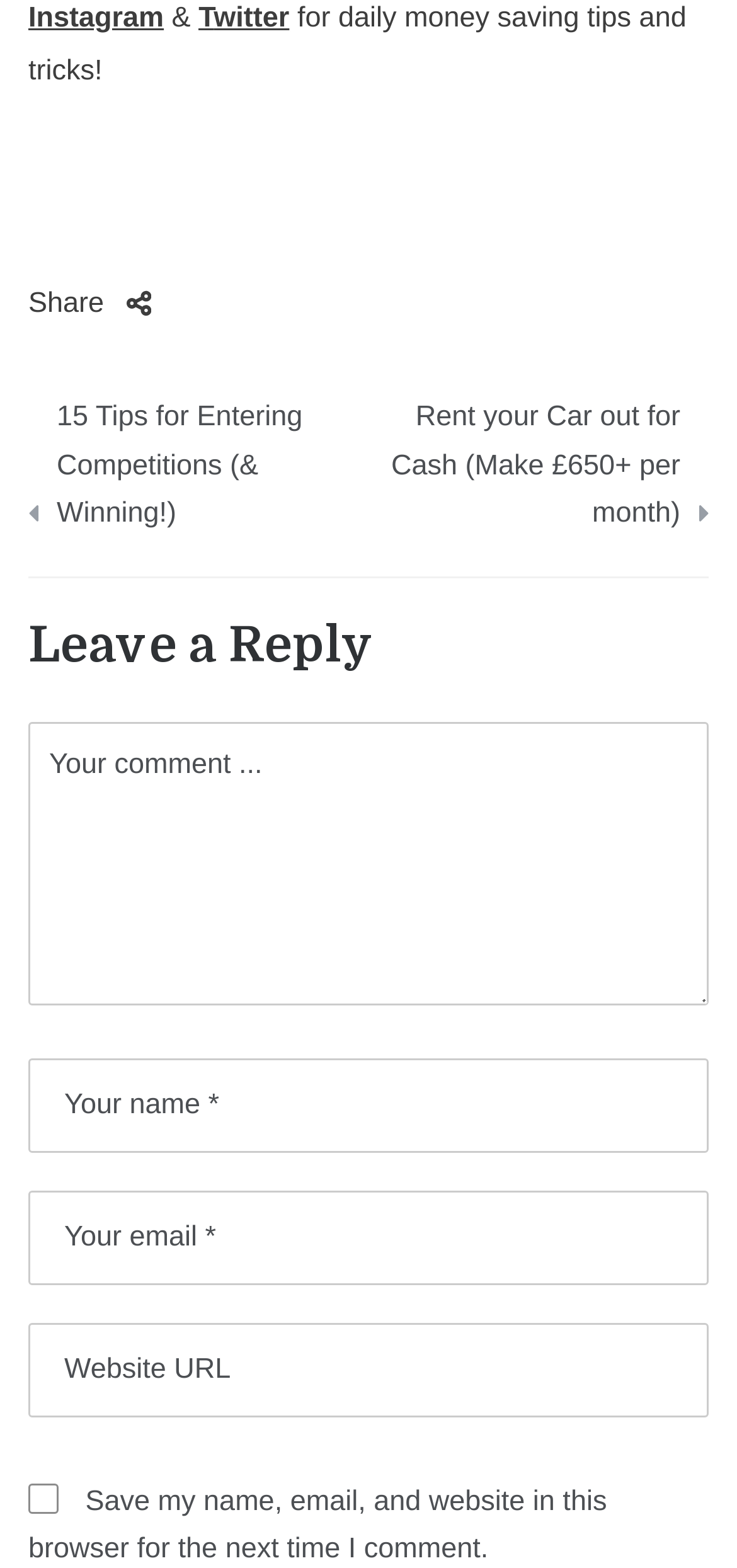How many textboxes are available for commenting?
Please give a well-detailed answer to the question.

There are four textboxes available for commenting, namely 'Your comment...', 'Your name *', 'Your email *', and 'Website URL'.